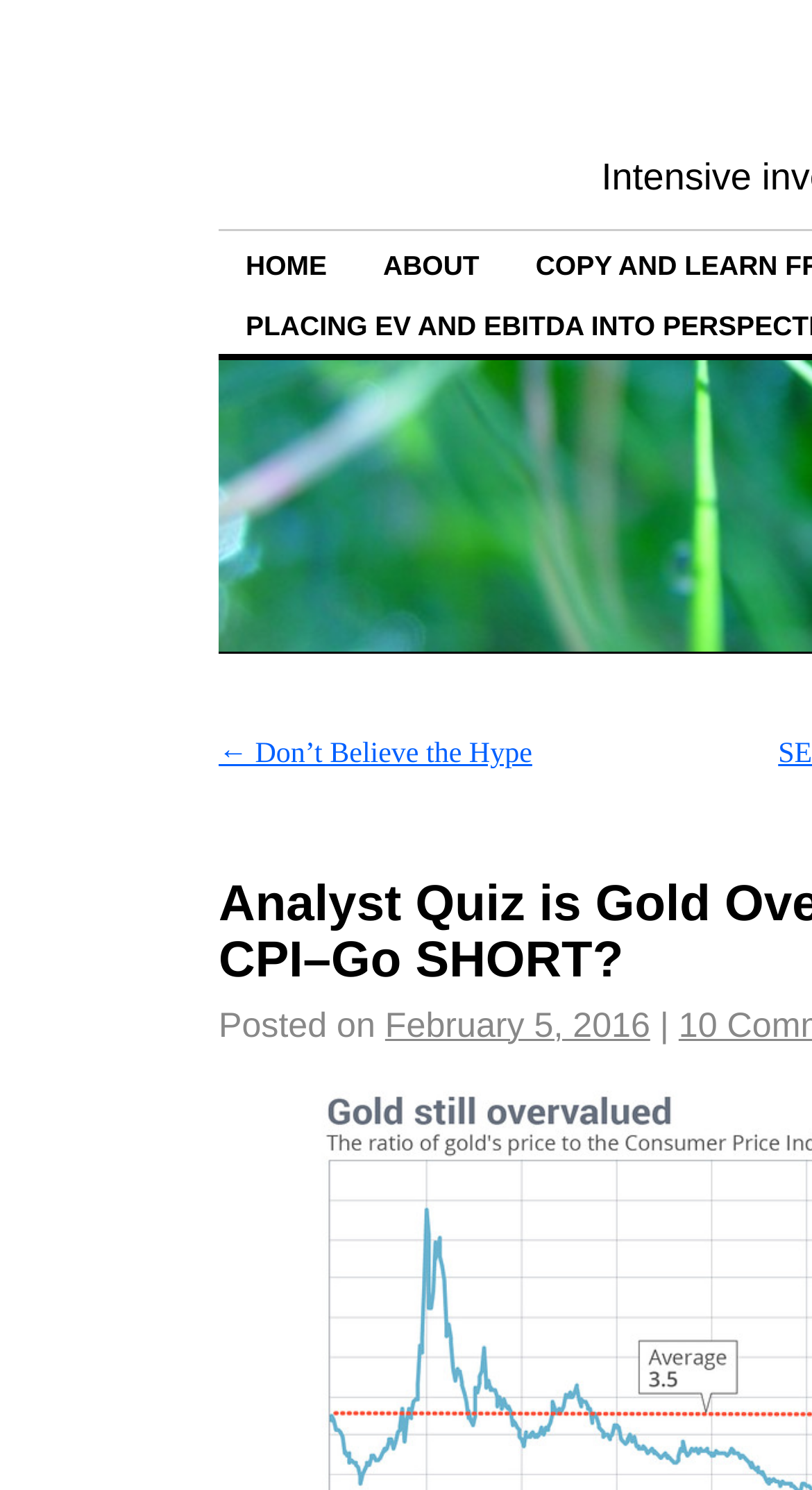Given the element description: "February 5, 2016", predict the bounding box coordinates of the UI element it refers to, using four float numbers between 0 and 1, i.e., [left, top, right, bottom].

[0.474, 0.68, 0.801, 0.7]